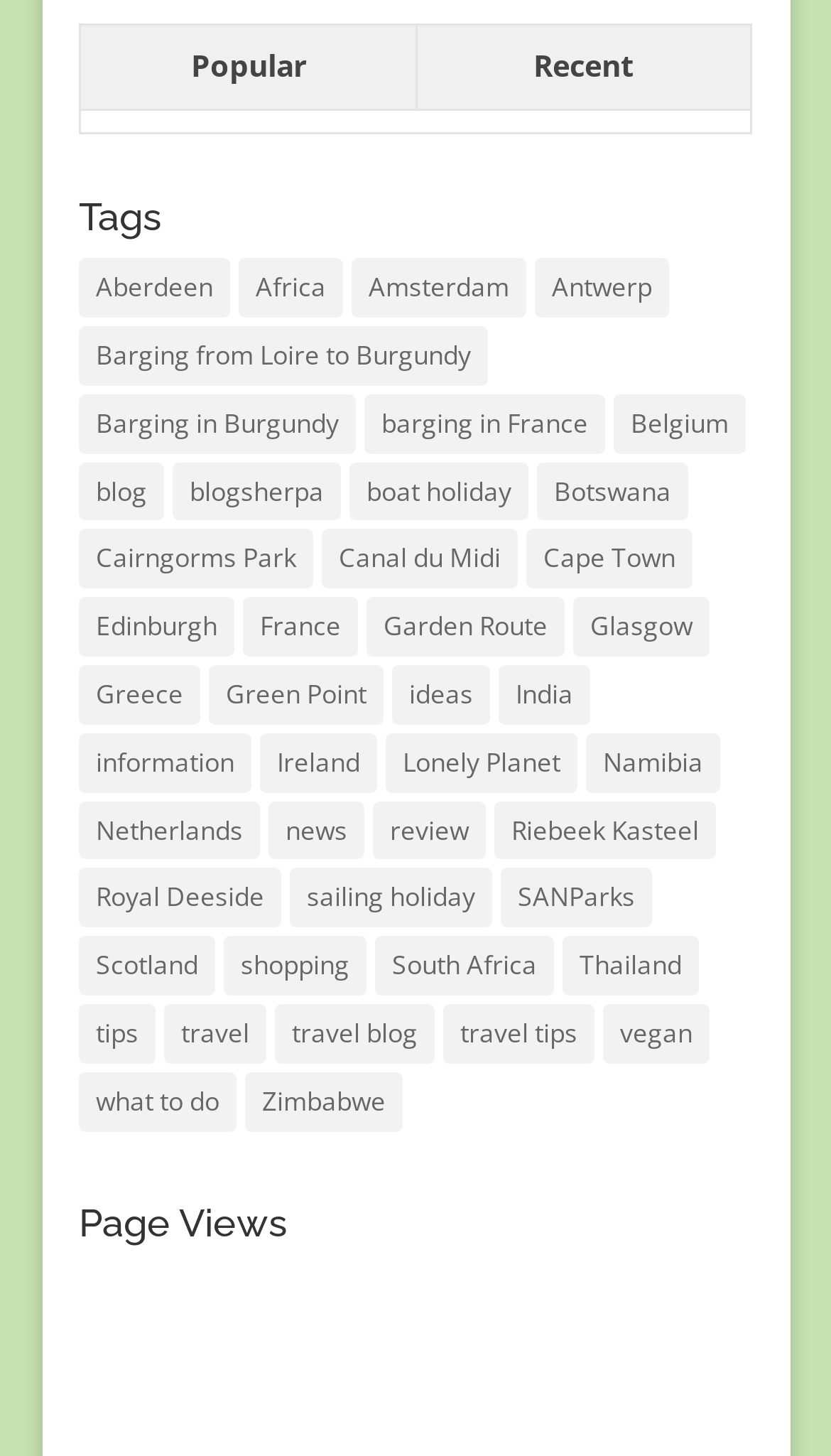How many items are associated with the 'South Africa' tag?
Please utilize the information in the image to give a detailed response to the question.

I found the link 'South Africa (184 items)' under the 'Tags' heading, which indicates that there are 184 items associated with this tag.